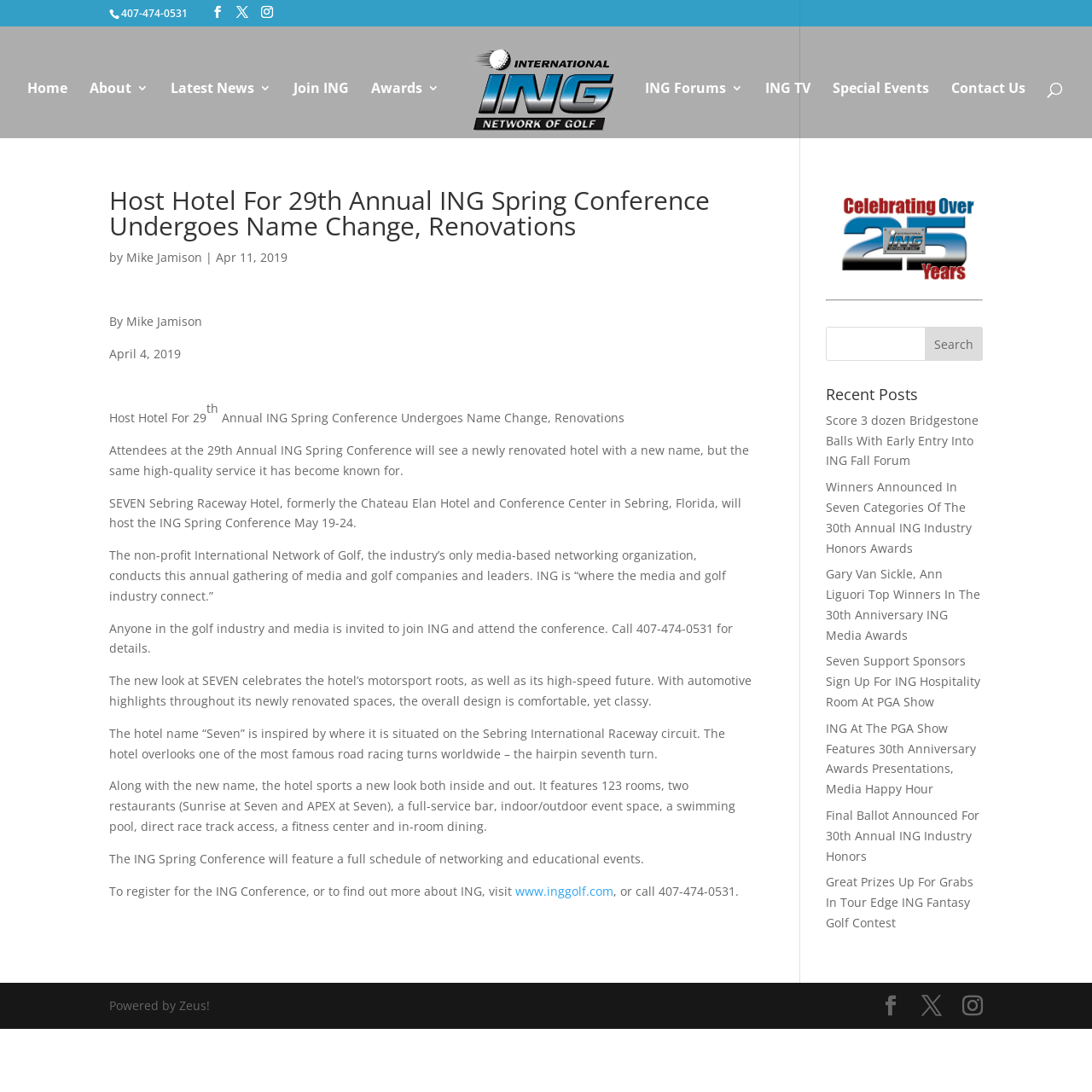Please identify the bounding box coordinates of the element's region that I should click in order to complete the following instruction: "Join ING". The bounding box coordinates consist of four float numbers between 0 and 1, i.e., [left, top, right, bottom].

[0.268, 0.075, 0.319, 0.127]